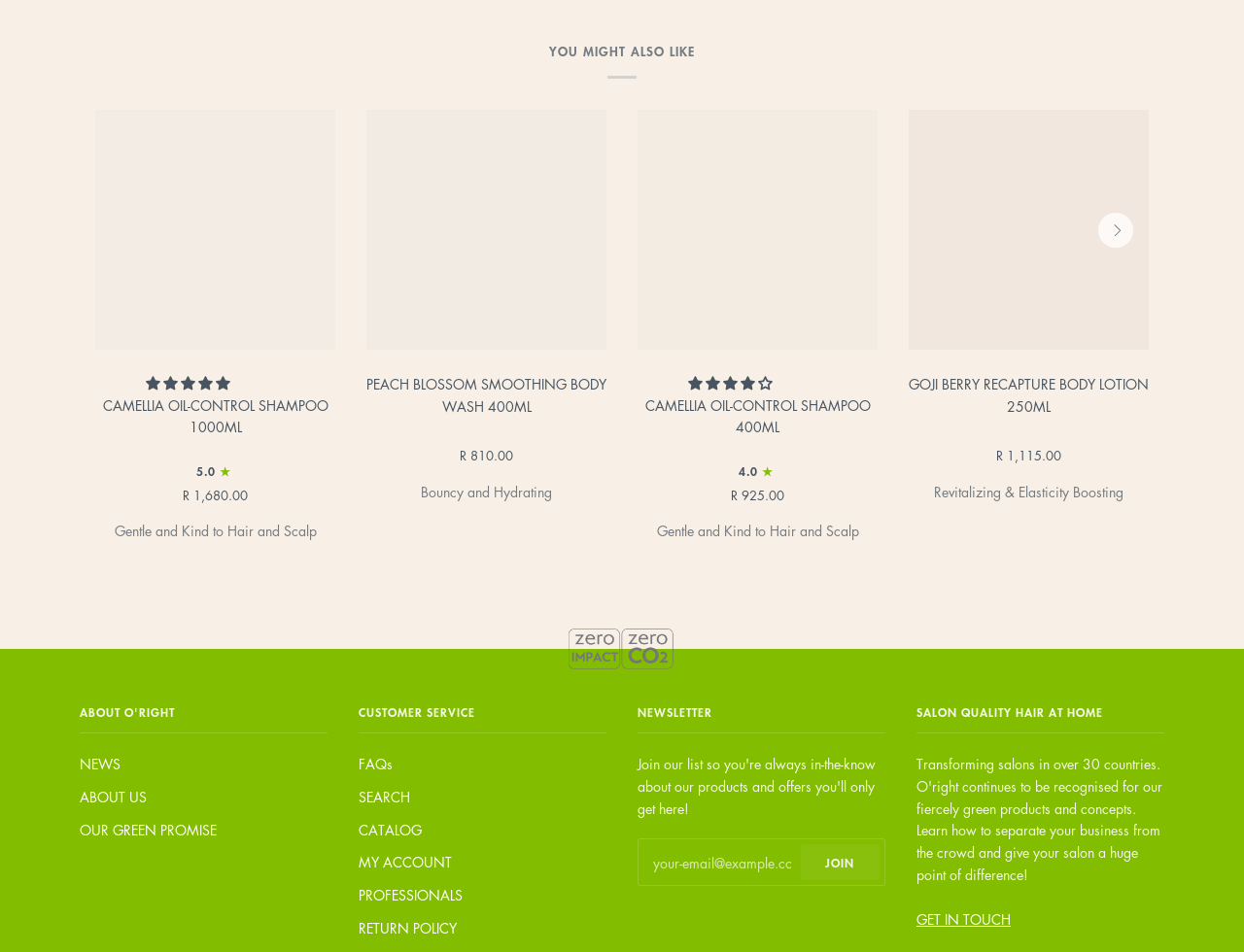What is the price of the Goji Berry Recapture Body Lotion 250ML?
Using the image, elaborate on the answer with as much detail as possible.

According to the webpage, the price of the Goji Berry Recapture Body Lotion 250ML is R 1,115.00, which is mentioned in the link 'GOJI BERRY RECAPTURE BODY LOTION 250ML R 1,115.00'.